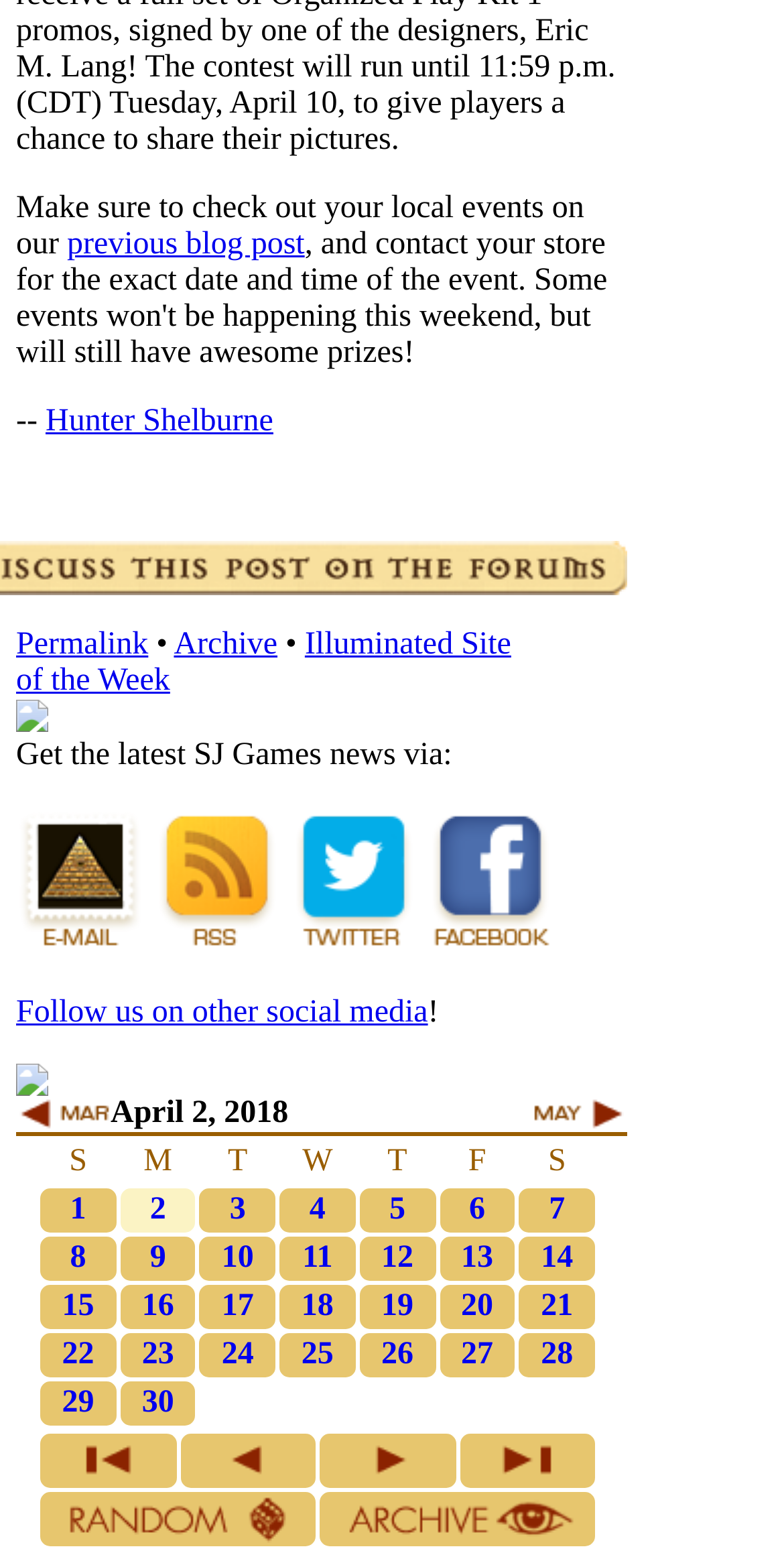Identify the bounding box coordinates of the clickable section necessary to follow the following instruction: "Click on the 'previous blog post' link". The coordinates should be presented as four float numbers from 0 to 1, i.e., [left, top, right, bottom].

[0.085, 0.146, 0.389, 0.168]